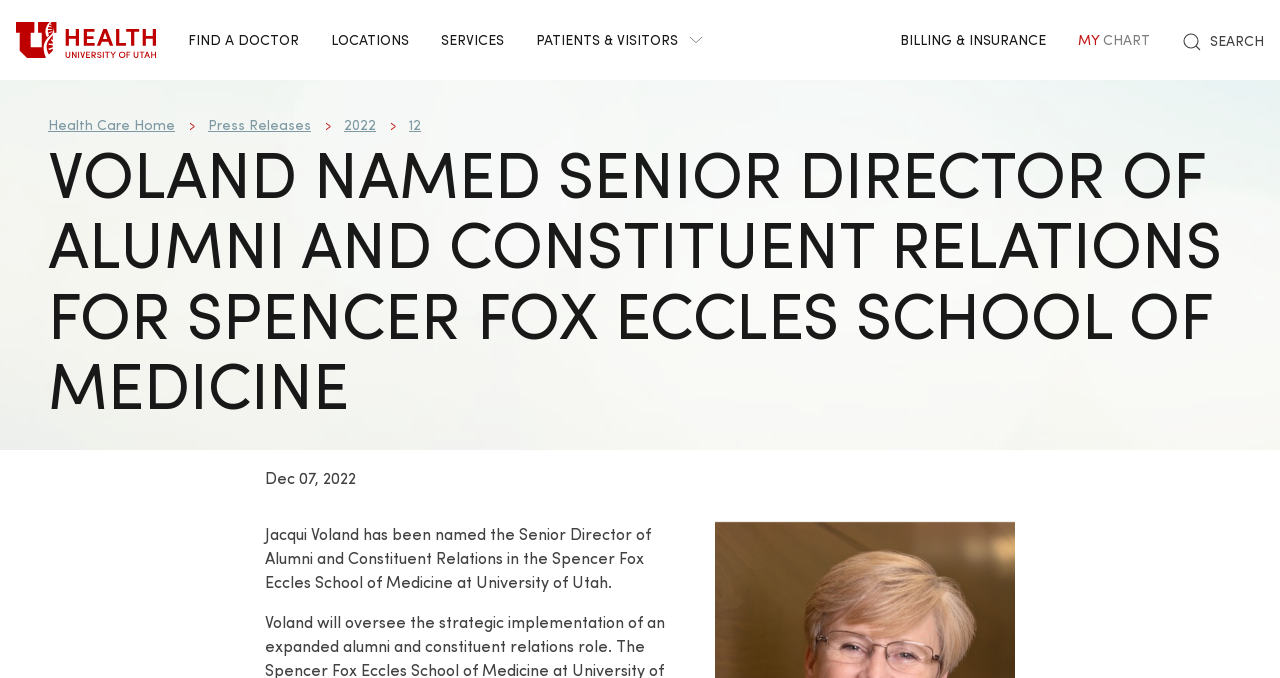Please identify the bounding box coordinates of the area I need to click to accomplish the following instruction: "Check the date of the news".

[0.207, 0.688, 0.278, 0.719]